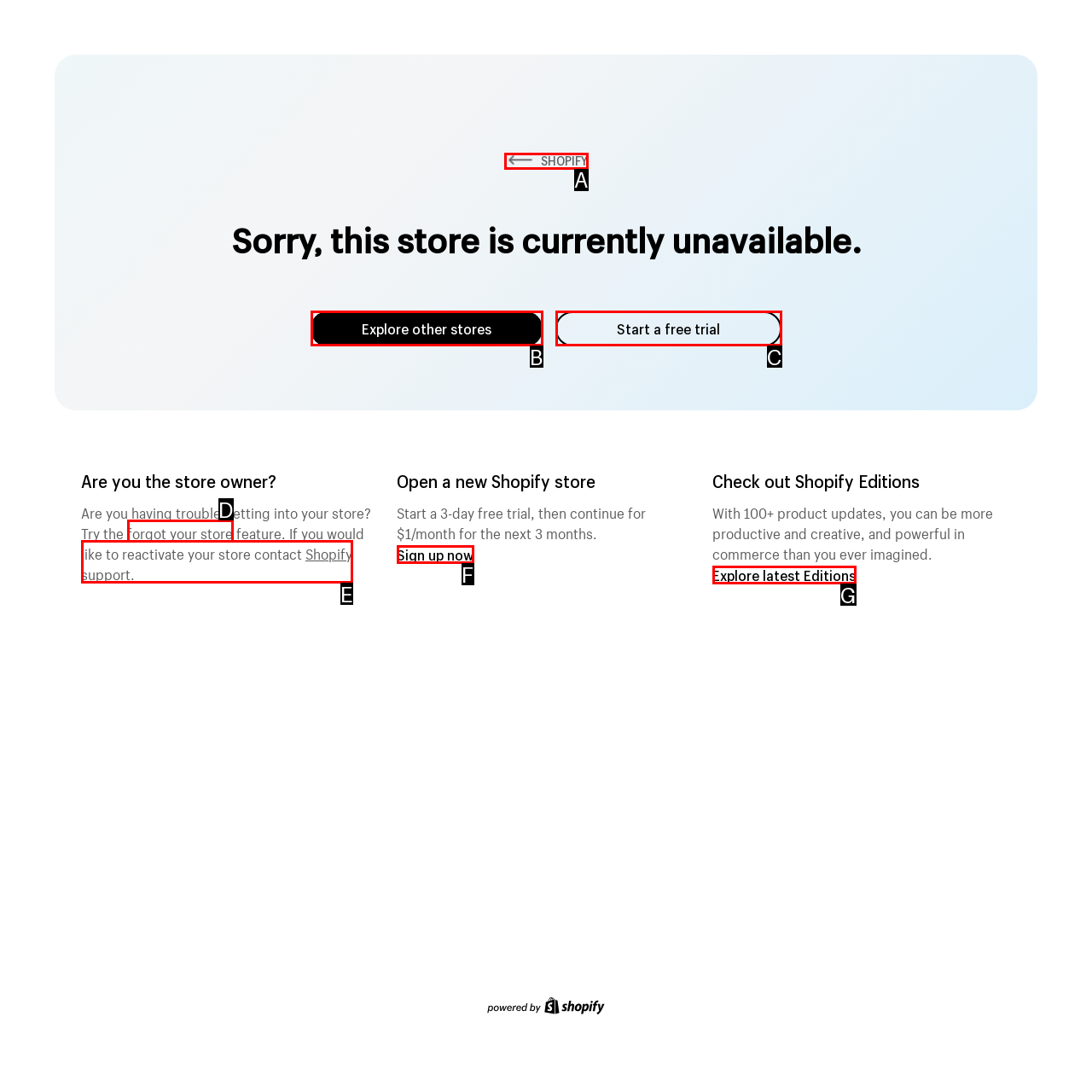Using the element description: Sign up now, select the HTML element that matches best. Answer with the letter of your choice.

F